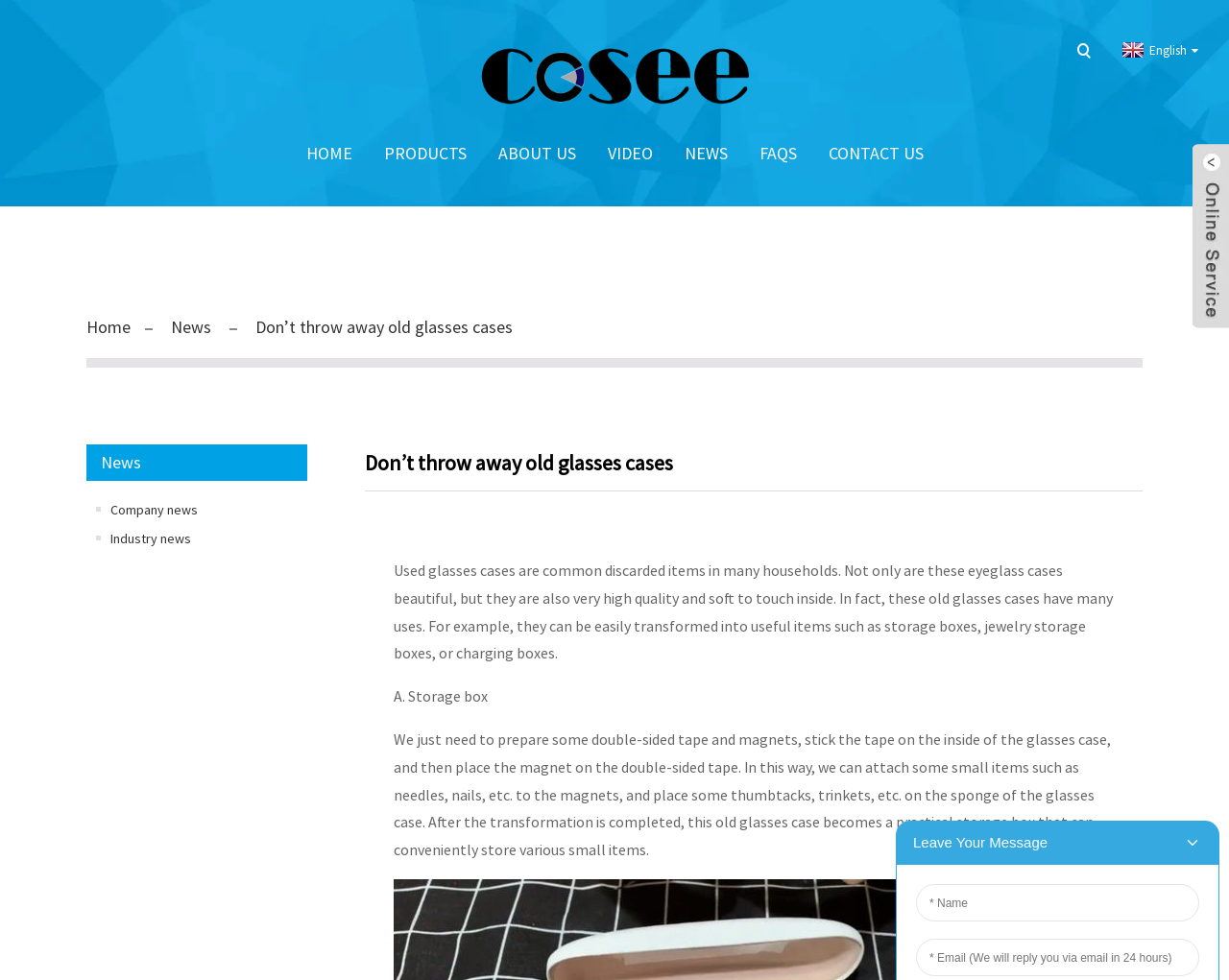Determine the bounding box for the HTML element described here: "Real Estate". The coordinates should be given as [left, top, right, bottom] with each number being a float between 0 and 1.

None